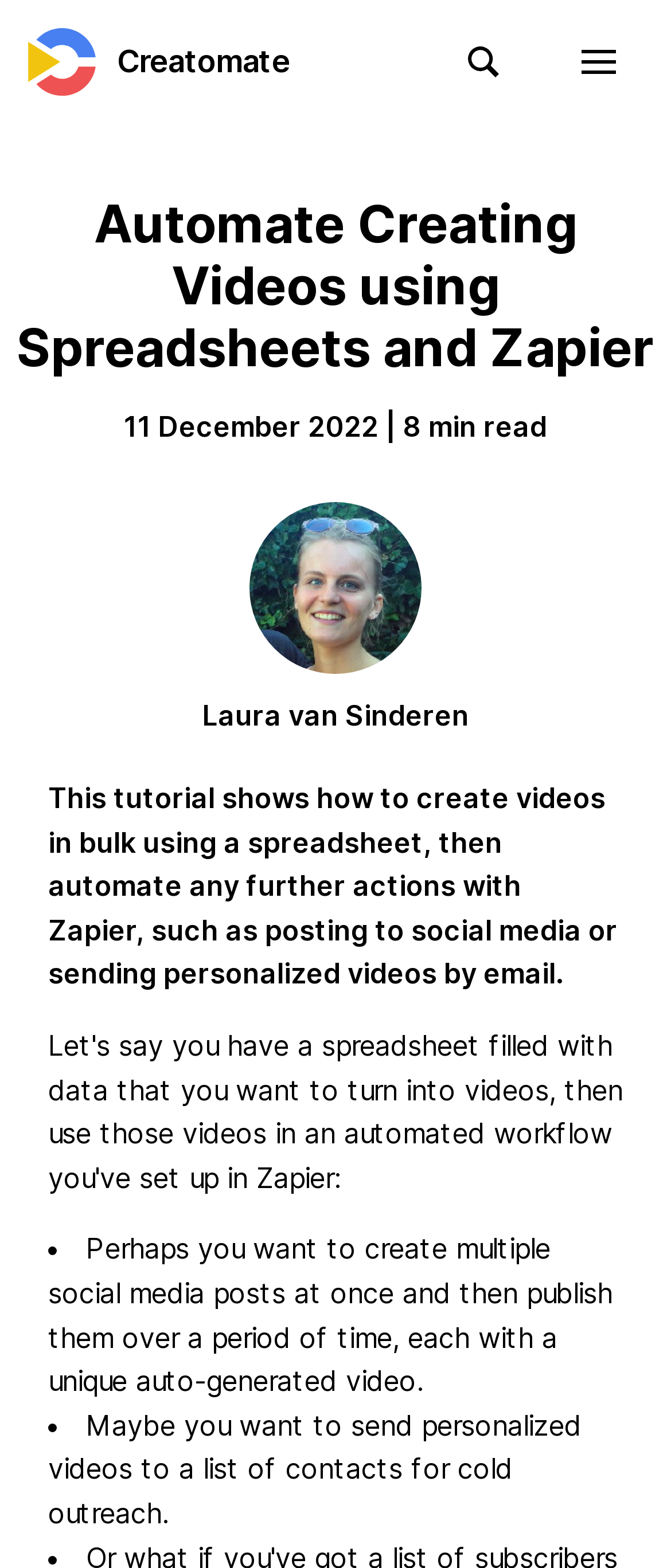What is one possible use case for the tutorial?
Please give a detailed and elaborate explanation in response to the question.

I found one possible use case for the tutorial by looking at the static text element with the bounding box coordinates [0.072, 0.898, 0.867, 0.976], which contains the text 'Maybe you want to send personalized videos to a list of contacts for cold outreach'.